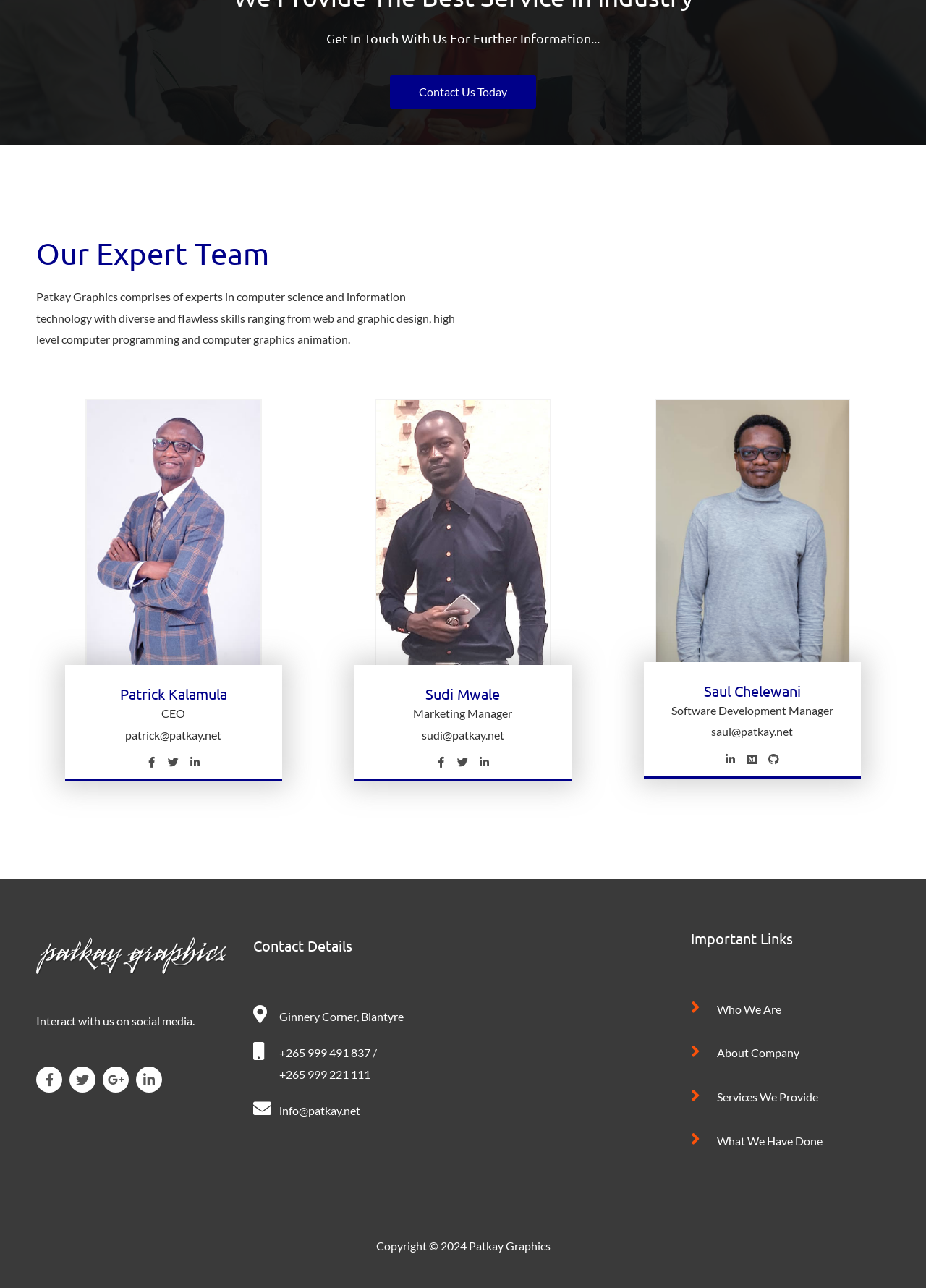What is the position of Sudi Mwale?
From the screenshot, supply a one-word or short-phrase answer.

Marketing Manager